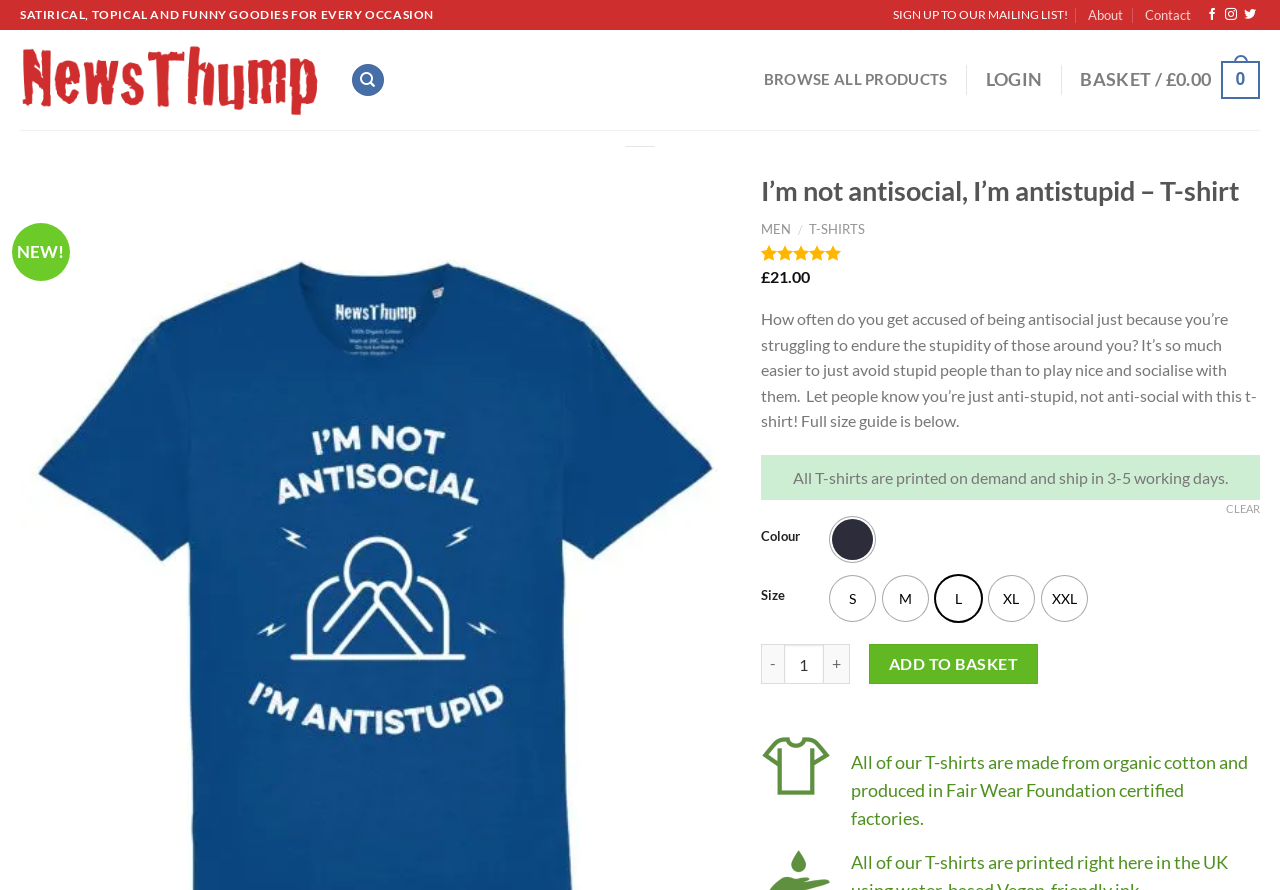What is the default size of the t-shirt?
Answer the question in as much detail as possible.

The default size of the t-shirt can be found in the 'Size' section, where the radio button for 'L' is checked. This indicates that the default size of the t-shirt is Large.